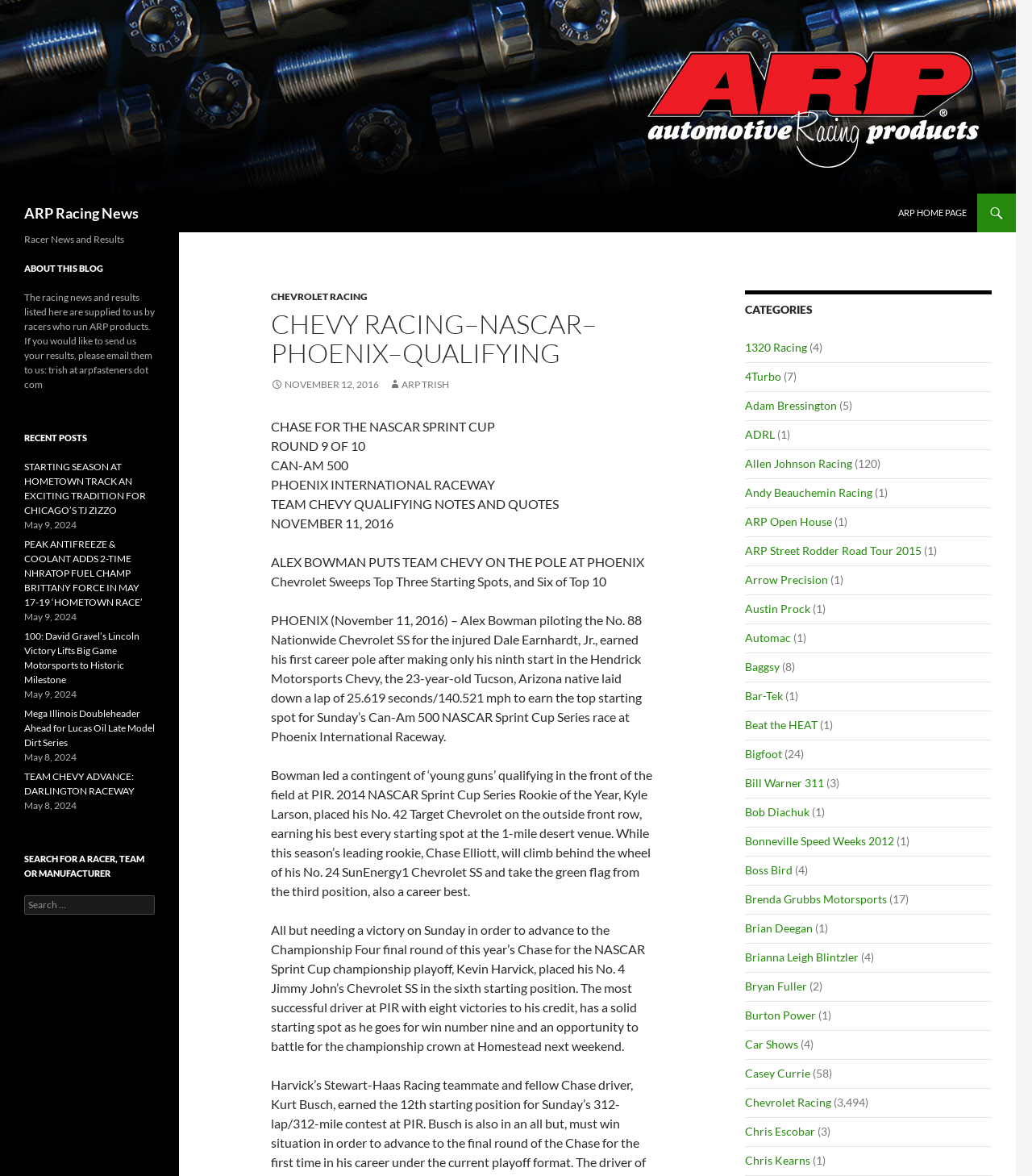Can you give a comprehensive explanation to the question given the content of the image?
Who is the author of the article?

After carefully examining the webpage, I couldn't find any information about the author of the article. There is no specific element or text that mentions the author's name.